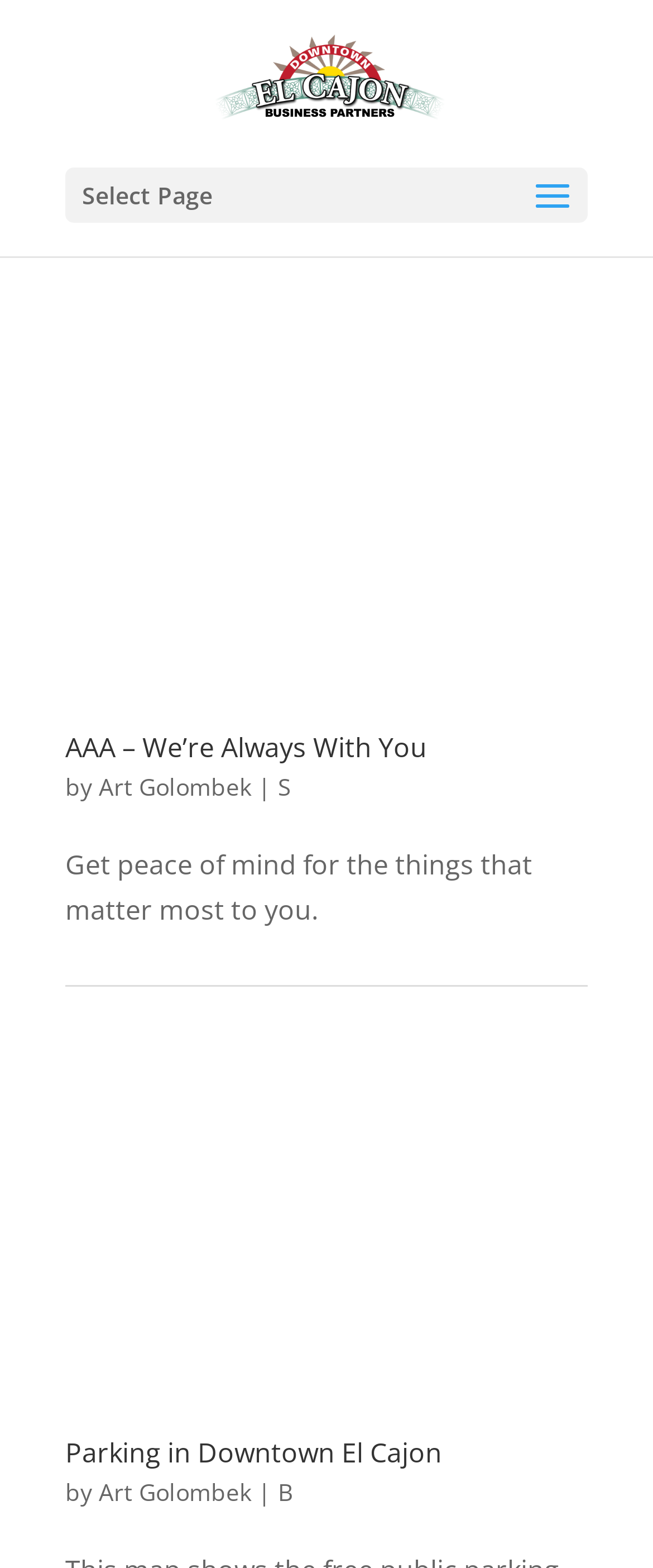Indicate the bounding box coordinates of the element that must be clicked to execute the instruction: "view Parking in Downtown El Cajon". The coordinates should be given as four float numbers between 0 and 1, i.e., [left, top, right, bottom].

[0.1, 0.887, 0.9, 0.911]